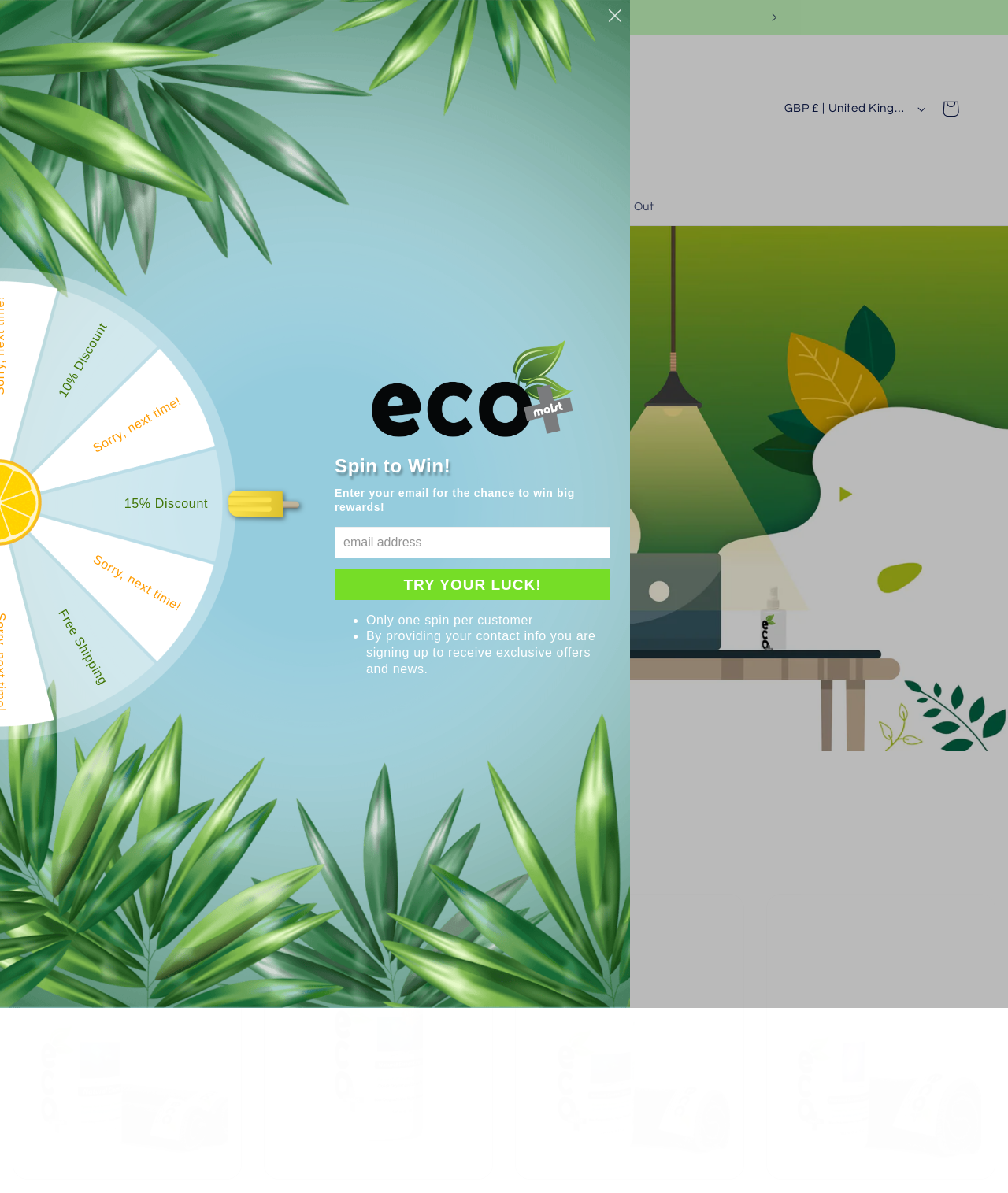What is the product category featured on the webpage?
Answer the question with a detailed explanation, including all necessary information.

The webpage features products with names like 'Ecomoist Screen Cleaner 500ml', 'Ecomoist Screen Cleaner 250ml', and 'Ecomoist Screen Cleaner 100ml', indicating that the product category featured on the webpage is screen cleaners.